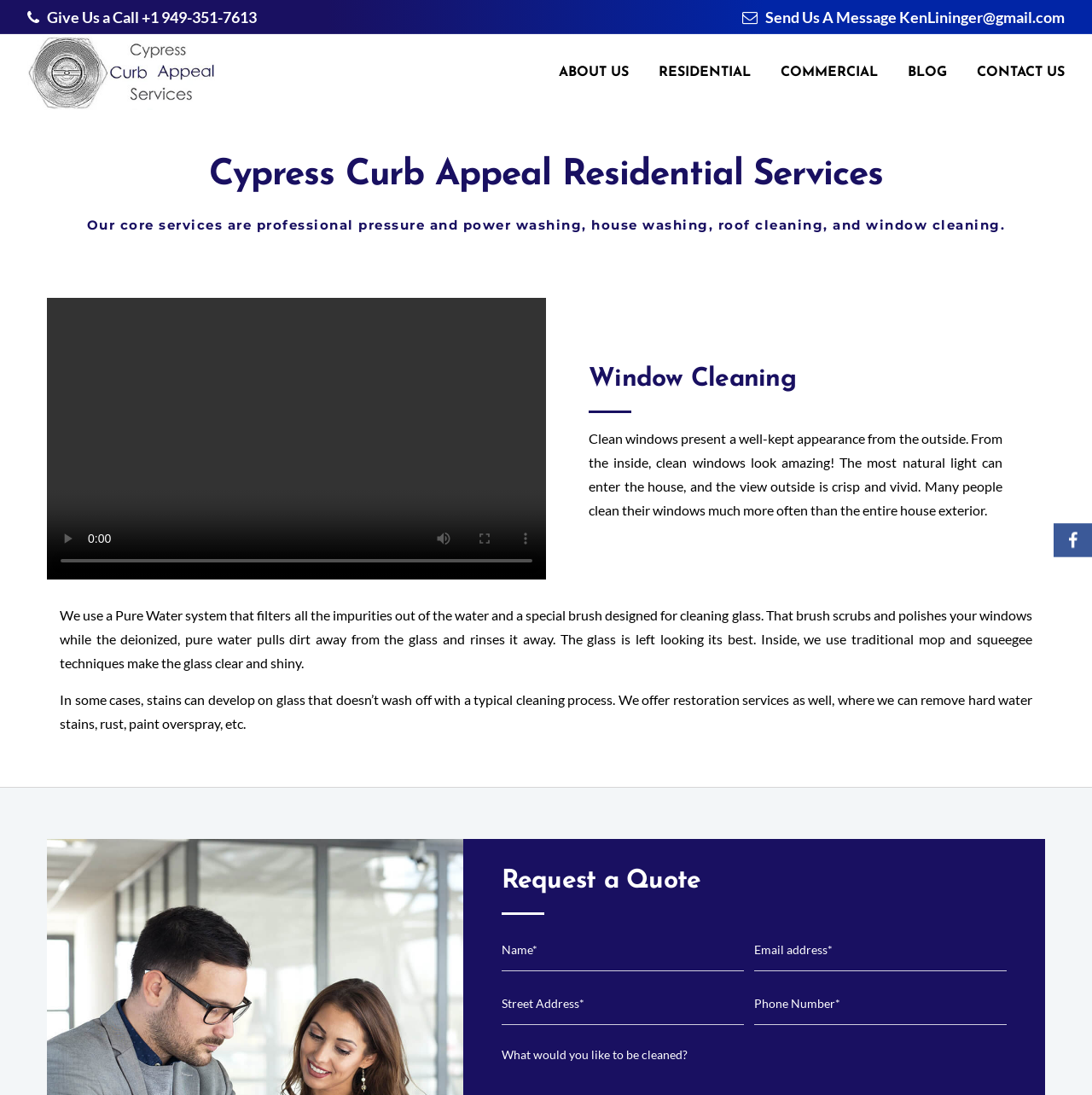Locate the bounding box coordinates of the clickable area to execute the instruction: "Send an email to the company". Provide the coordinates as four float numbers between 0 and 1, represented as [left, top, right, bottom].

[0.823, 0.007, 0.975, 0.024]